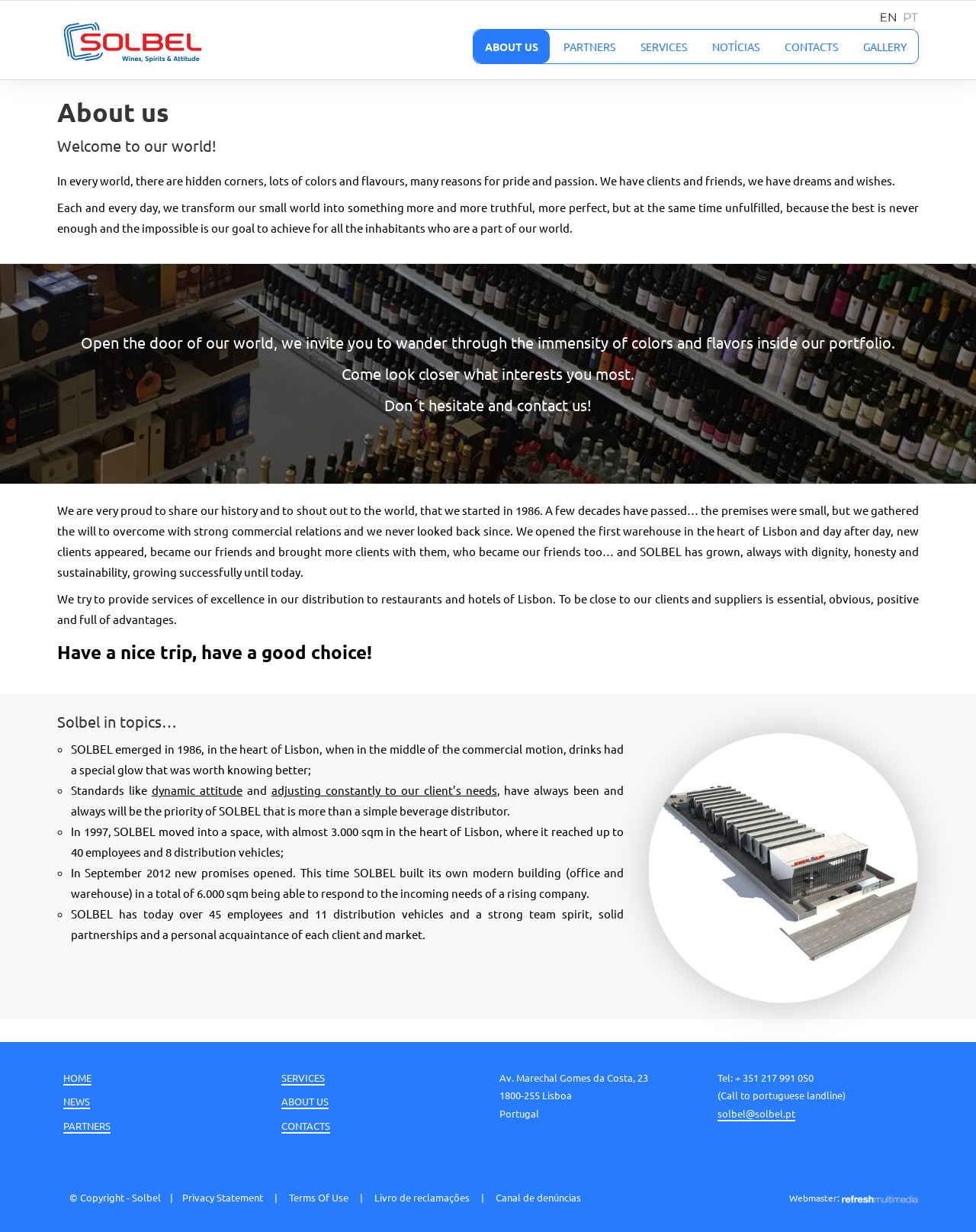Respond to the following query with just one word or a short phrase: 
How many employees does Solbel have today?

Over 45